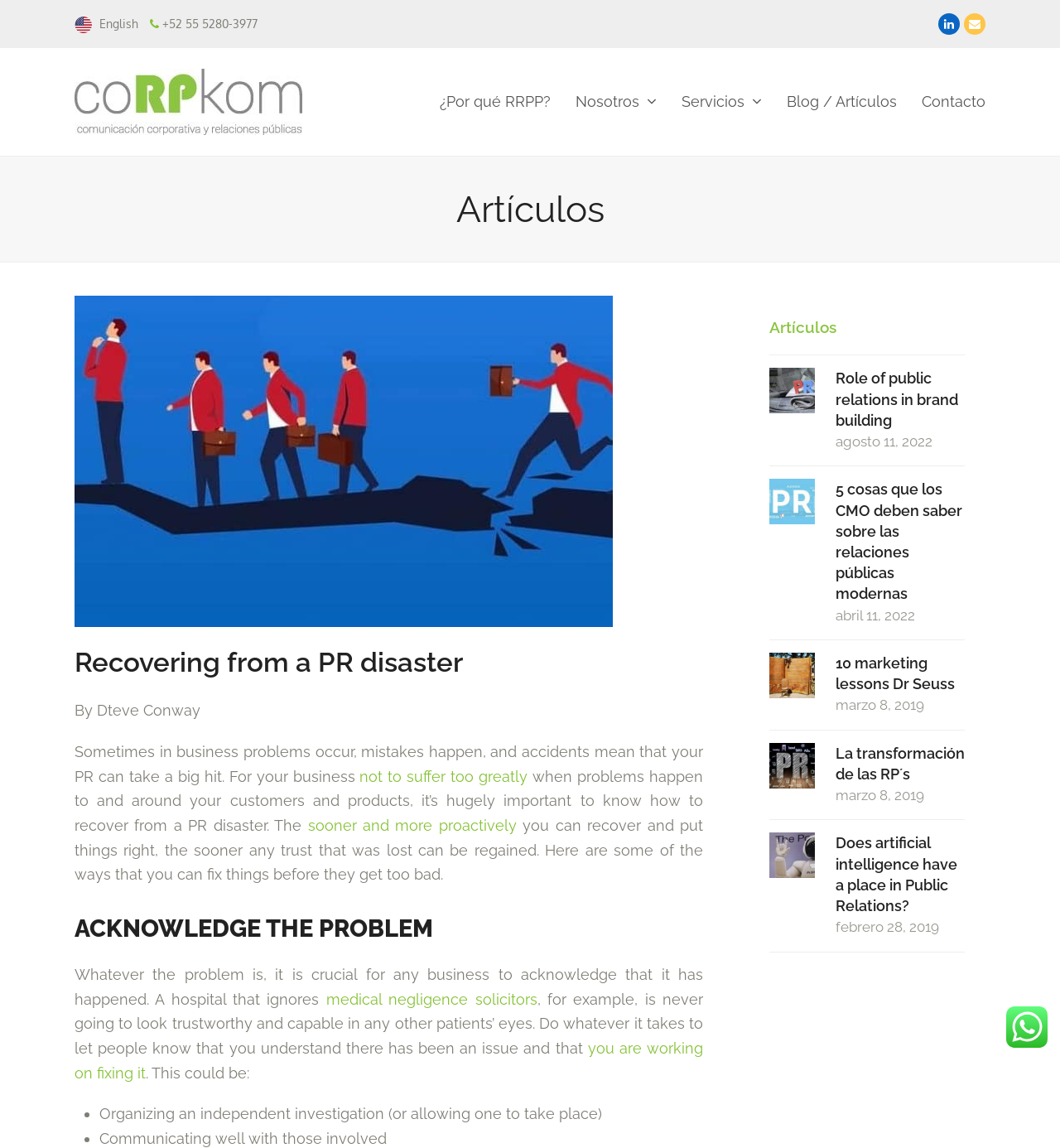Predict the bounding box coordinates of the area that should be clicked to accomplish the following instruction: "Read 'Recovering from a PR disaster'". The bounding box coordinates should consist of four float numbers between 0 and 1, i.e., [left, top, right, bottom].

[0.07, 0.08, 0.285, 0.095]